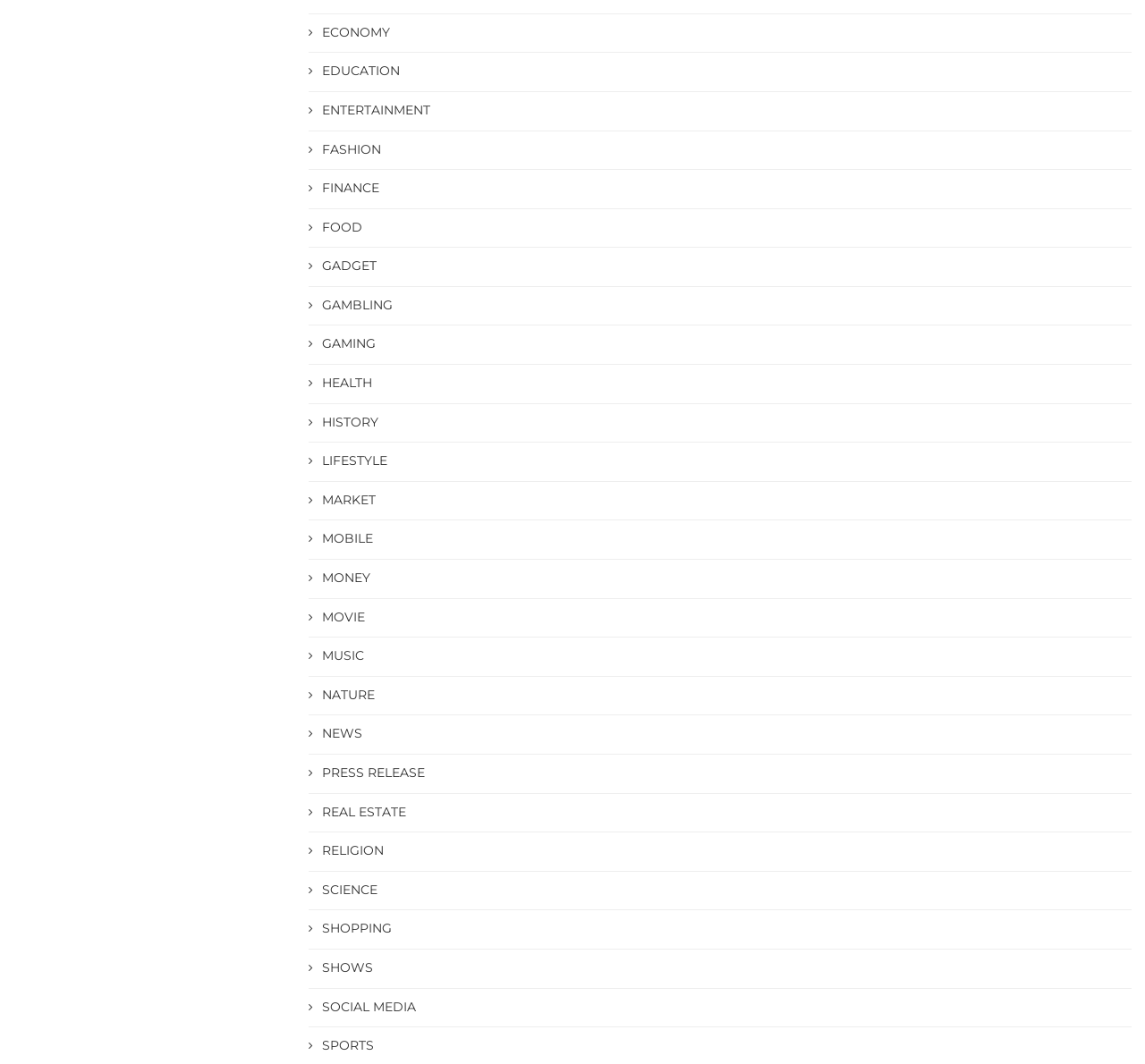Examine the image and give a thorough answer to the following question:
Is there a category for MUSIC?

I searched for the link with the text 'MUSIC' and found it, so yes, there is a category for MUSIC.